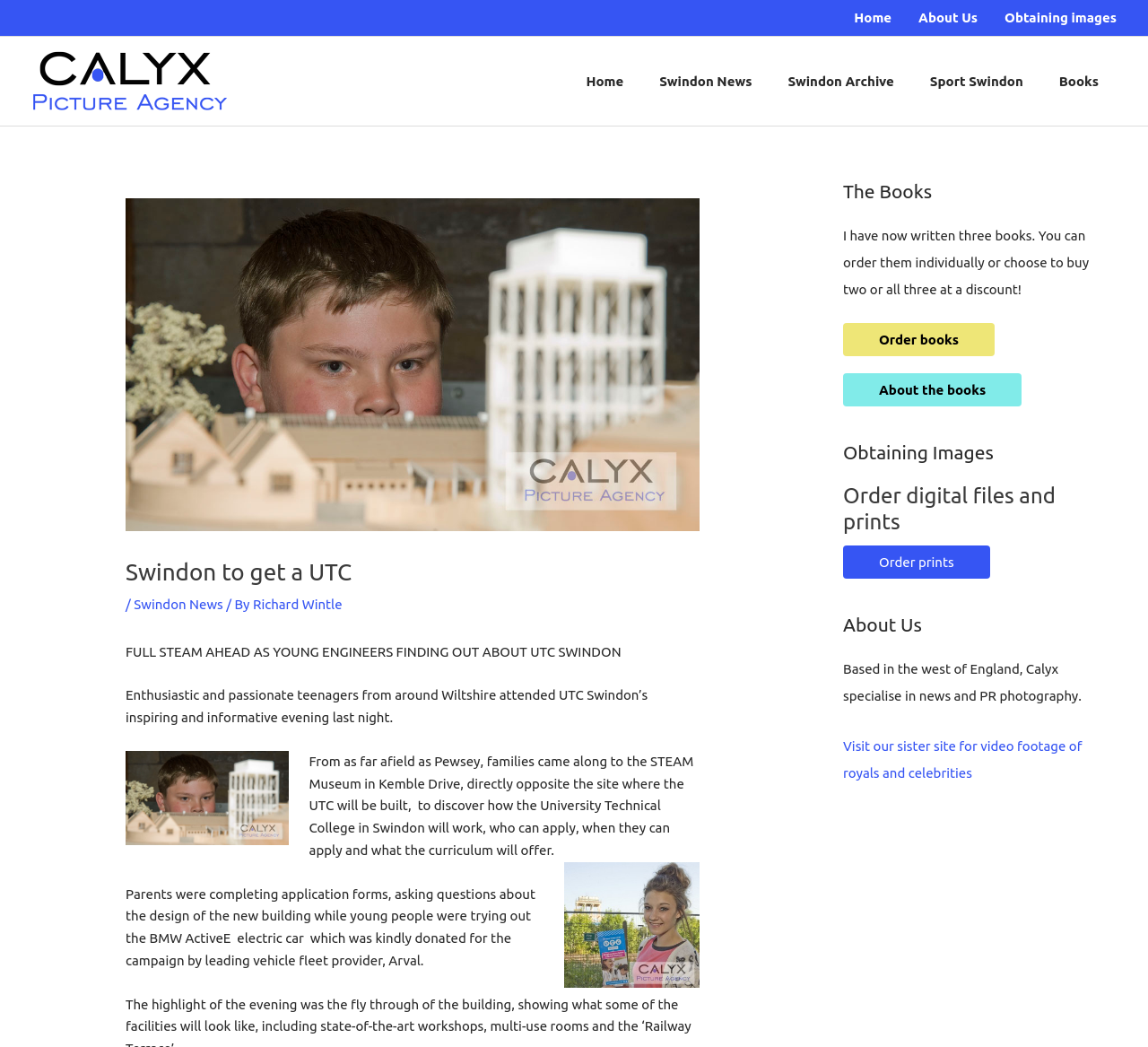Find the bounding box coordinates of the element to click in order to complete this instruction: "Click on the 'HOME' link". The bounding box coordinates must be four float numbers between 0 and 1, denoted as [left, top, right, bottom].

None